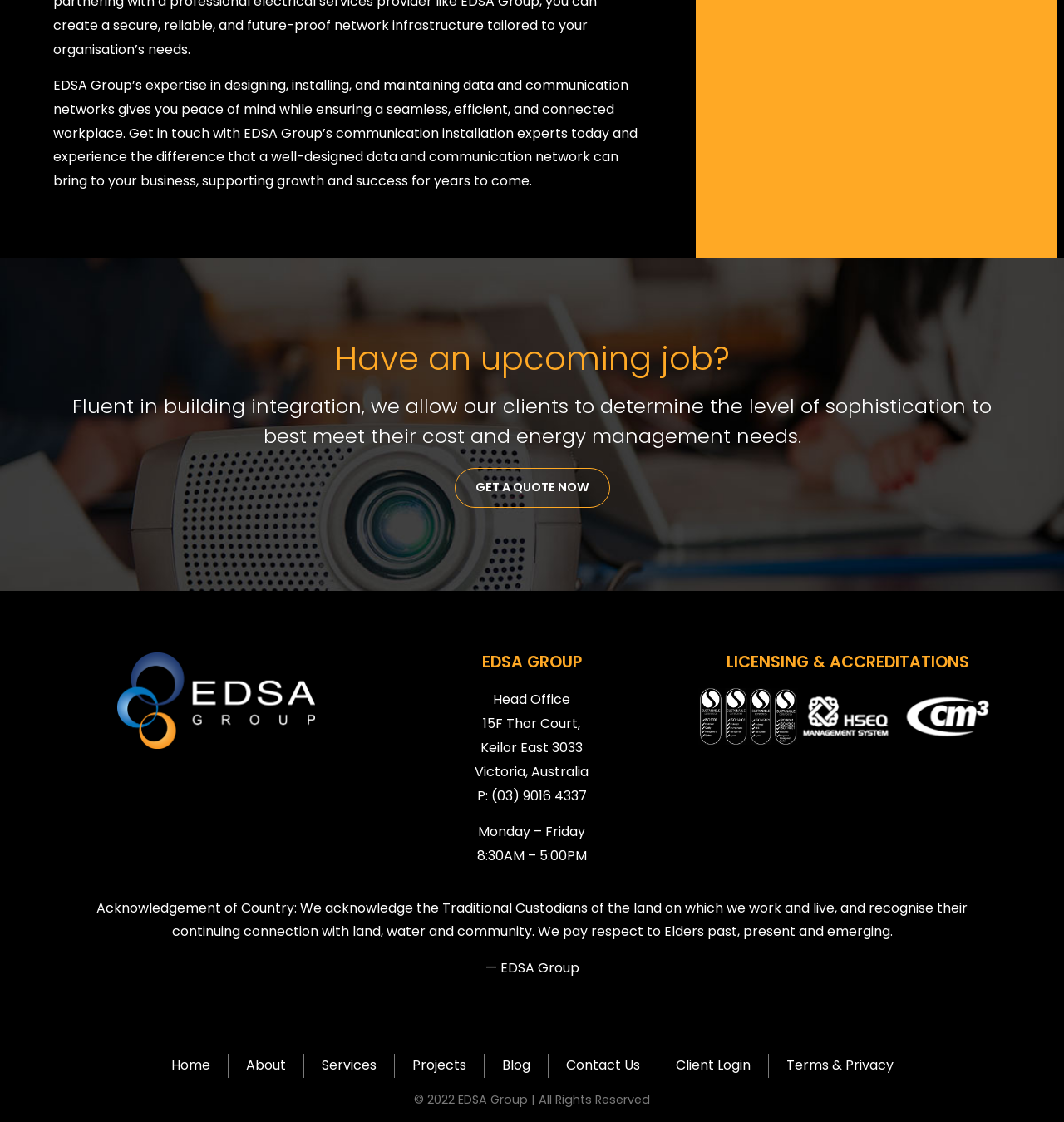What is the phone number of the head office? Using the information from the screenshot, answer with a single word or phrase.

(03) 9016 4337